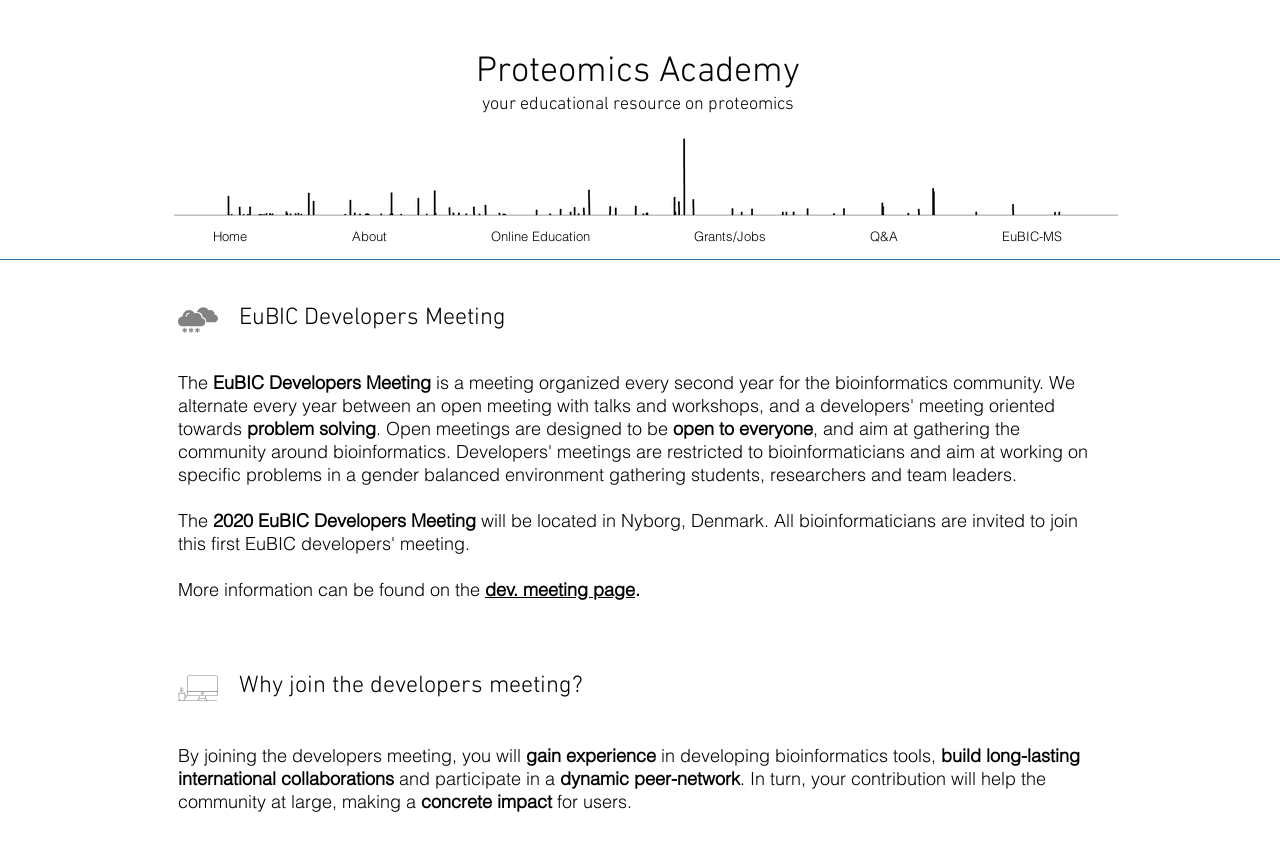Please give a one-word or short phrase response to the following question: 
Where can I find more information about the 2020 developers meeting?

dev. meeting page